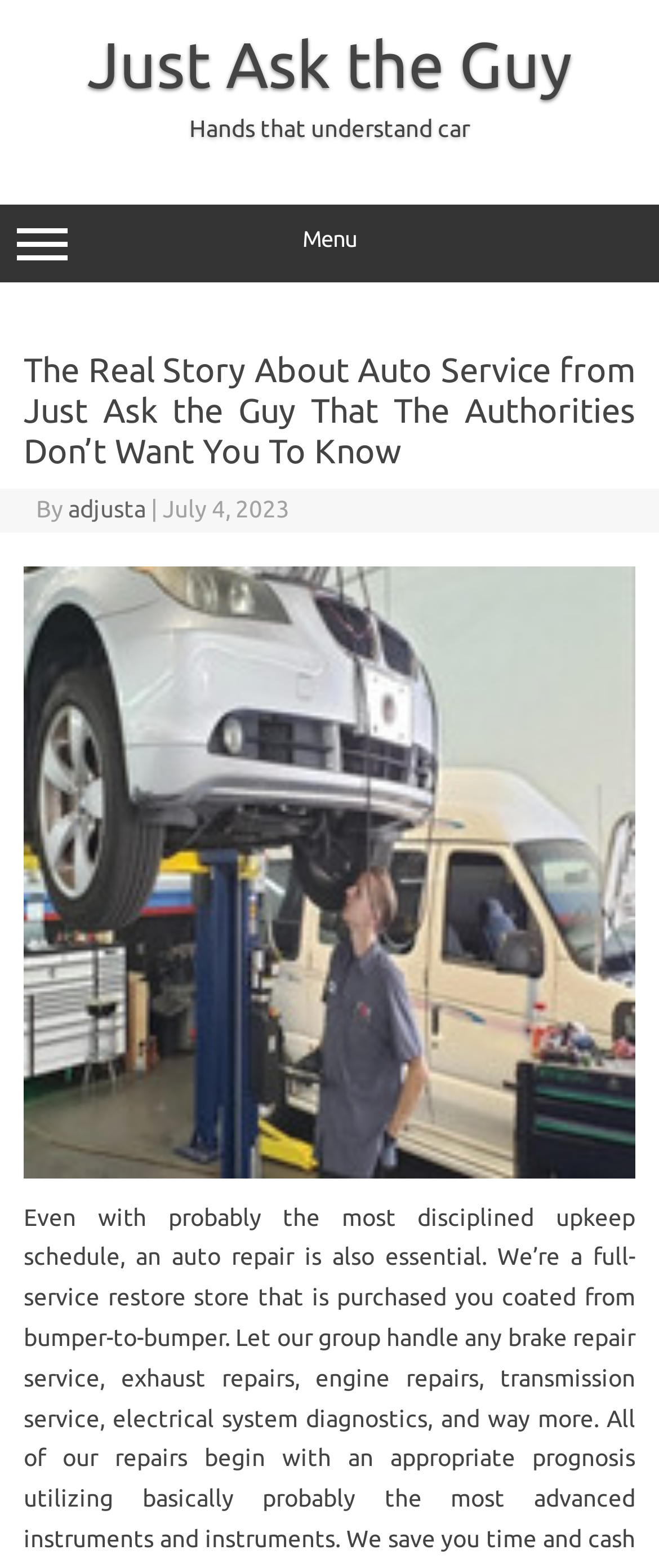Based on the visual content of the image, answer the question thoroughly: What is the date of the article?

In the header section, I found a static text element that displays the date of the article, which is 'July 4, 2023'.